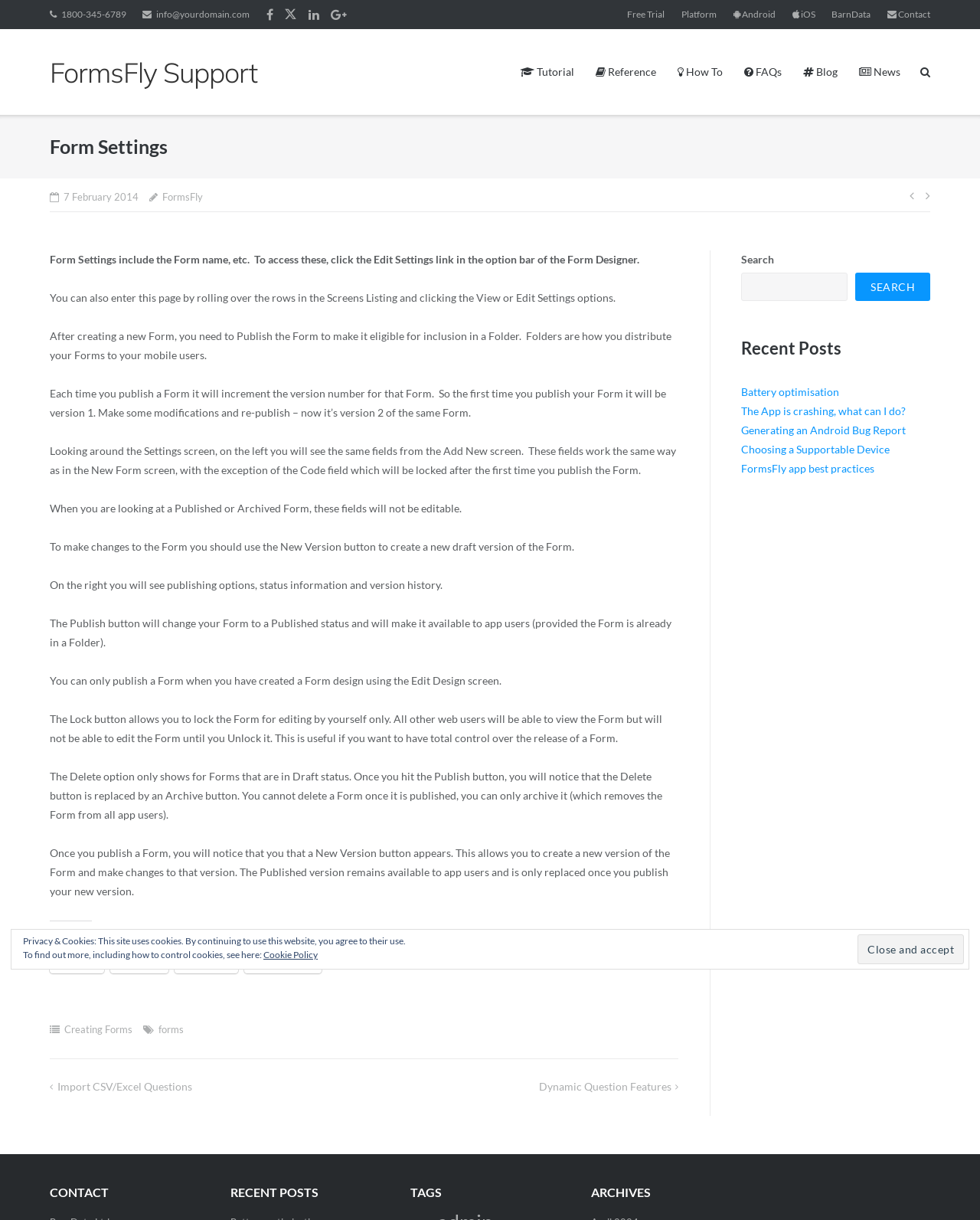For the element described, predict the bounding box coordinates as (top-left x, top-left y, bottom-right x, bottom-right y). All values should be between 0 and 1. Element description: Choosing a Supportable Device

[0.756, 0.363, 0.908, 0.373]